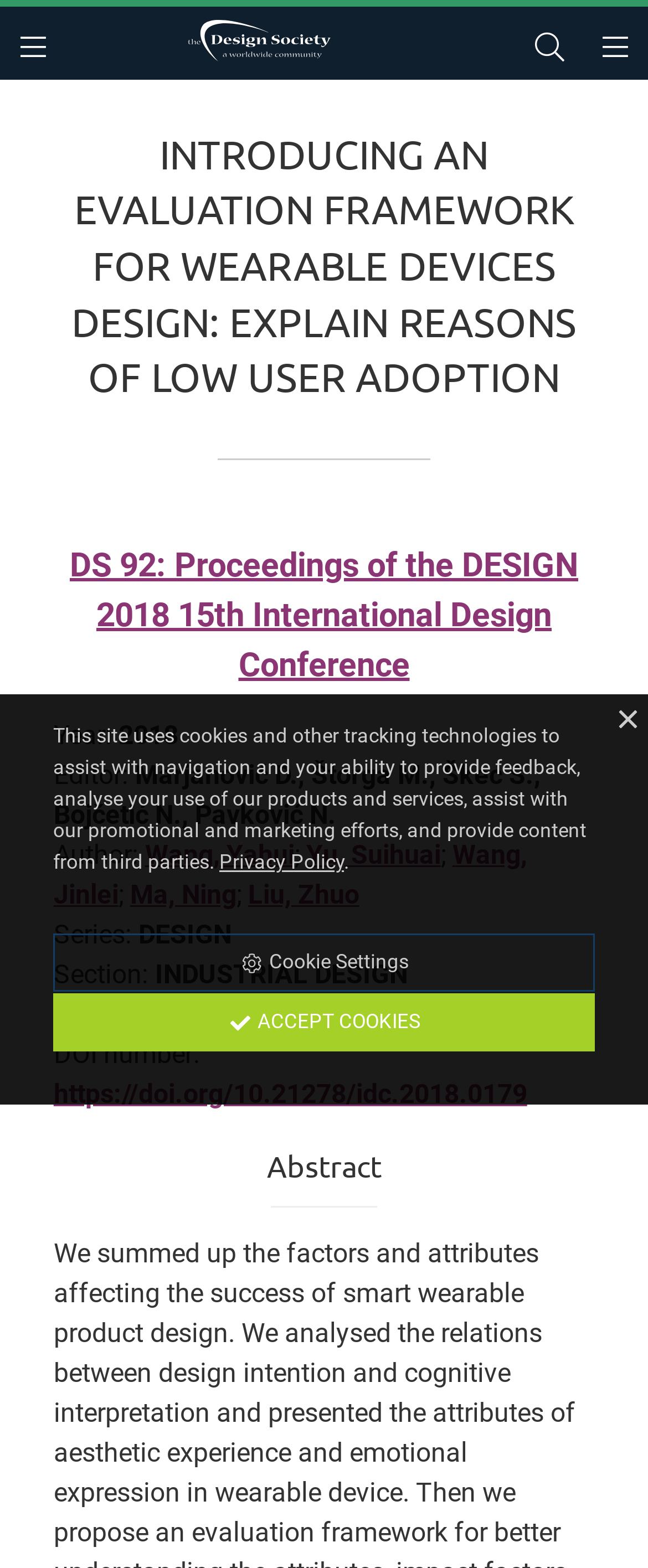What is the page range of the article?
Please give a detailed and elaborate answer to the question.

I found the page range of the article by looking at the static text element with the text '2357-2368' which is a child element of the root element.